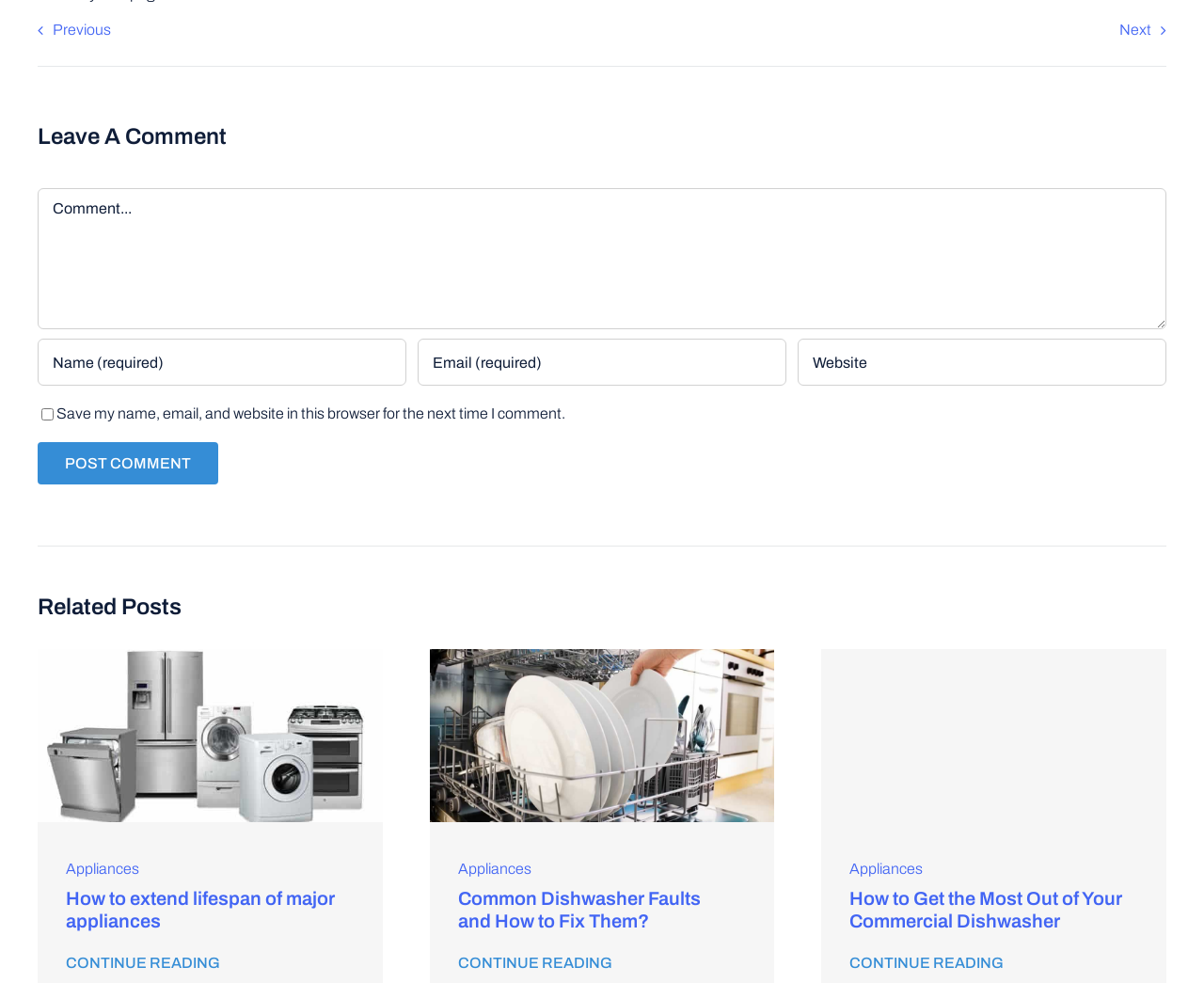Locate the bounding box coordinates of the element to click to perform the following action: 'Enter a comment'. The coordinates should be given as four float values between 0 and 1, in the form of [left, top, right, bottom].

[0.031, 0.191, 0.969, 0.335]